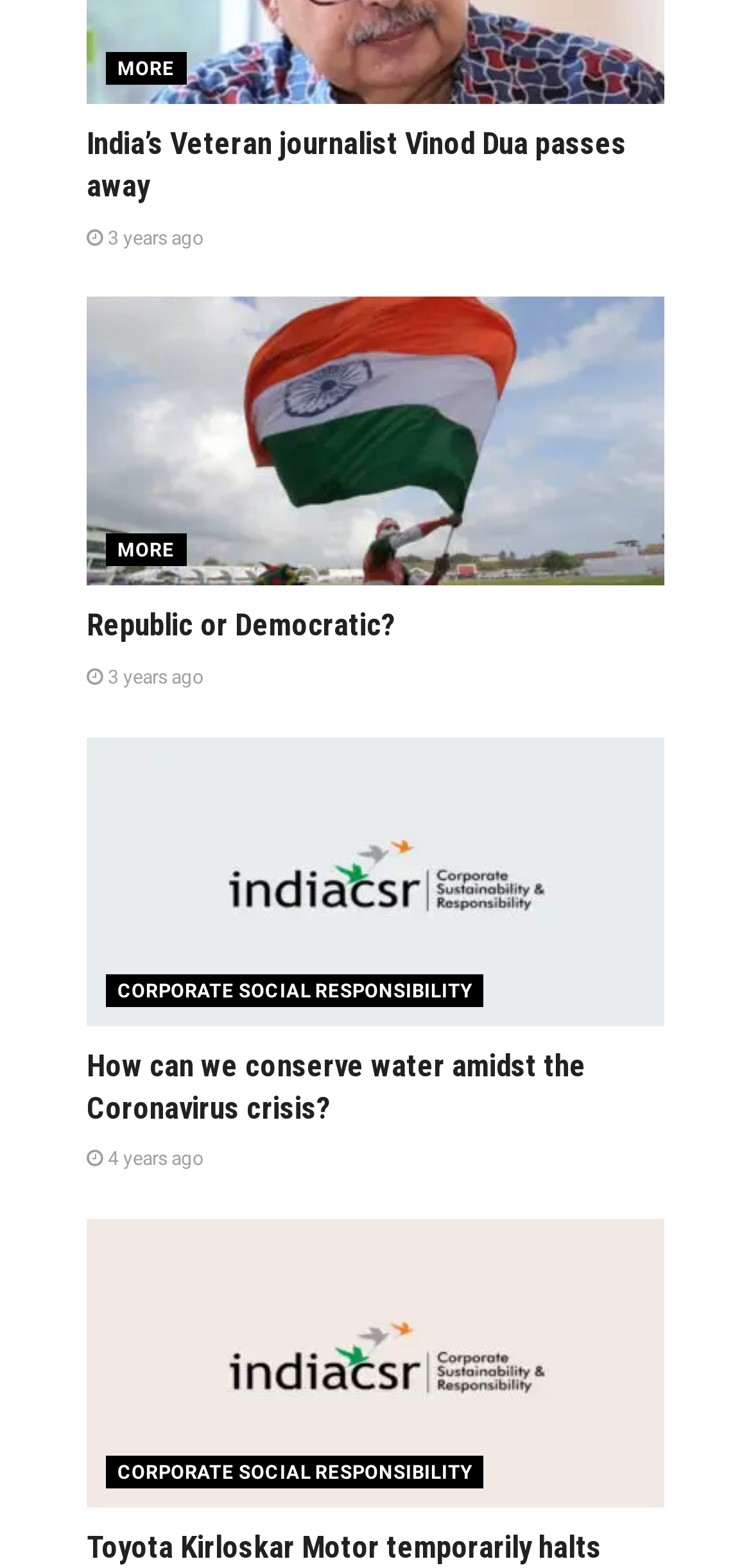Find the bounding box coordinates of the clickable area required to complete the following action: "Learn about 'Toyota Kirloskar Motor temporarily halts production at its Plant in Bidadi, Karnataka'".

[0.115, 0.687, 0.825, 0.737]